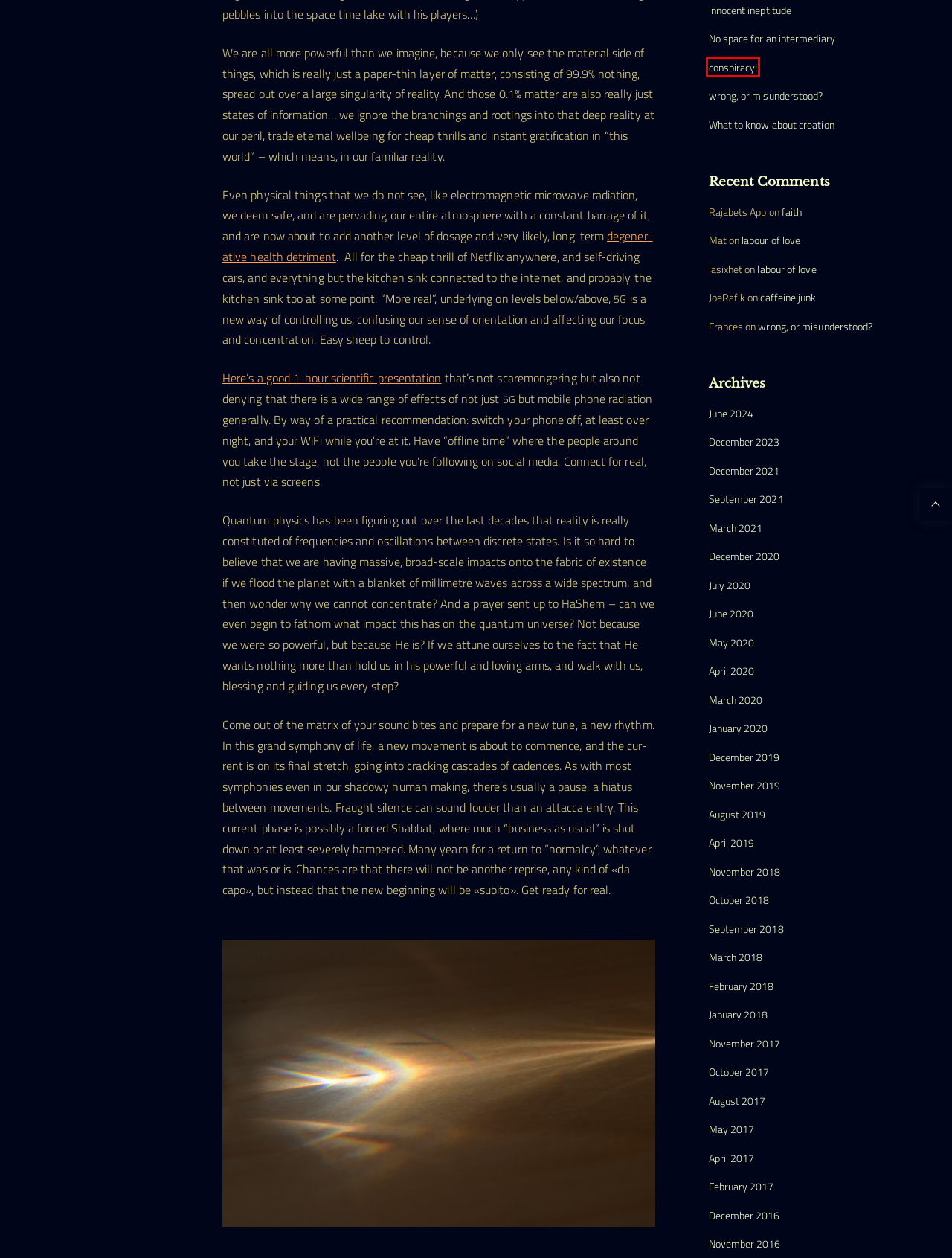You are given a screenshot of a webpage with a red rectangle bounding box. Choose the best webpage description that matches the new webpage after clicking the element in the bounding box. Here are the candidates:
A. wrong, or misunderstood? - Boon to the Planet
B. January 2020 - Boon to the Planet
C. June 2020 - Boon to the Planet
D. January 2018 - Boon to the Planet
E. November 2018 - Boon to the Planet
F. December 2020 - Boon to the Planet
G. August 2017 - Boon to the Planet
H. conspiracy! - Boon to the Planet

H